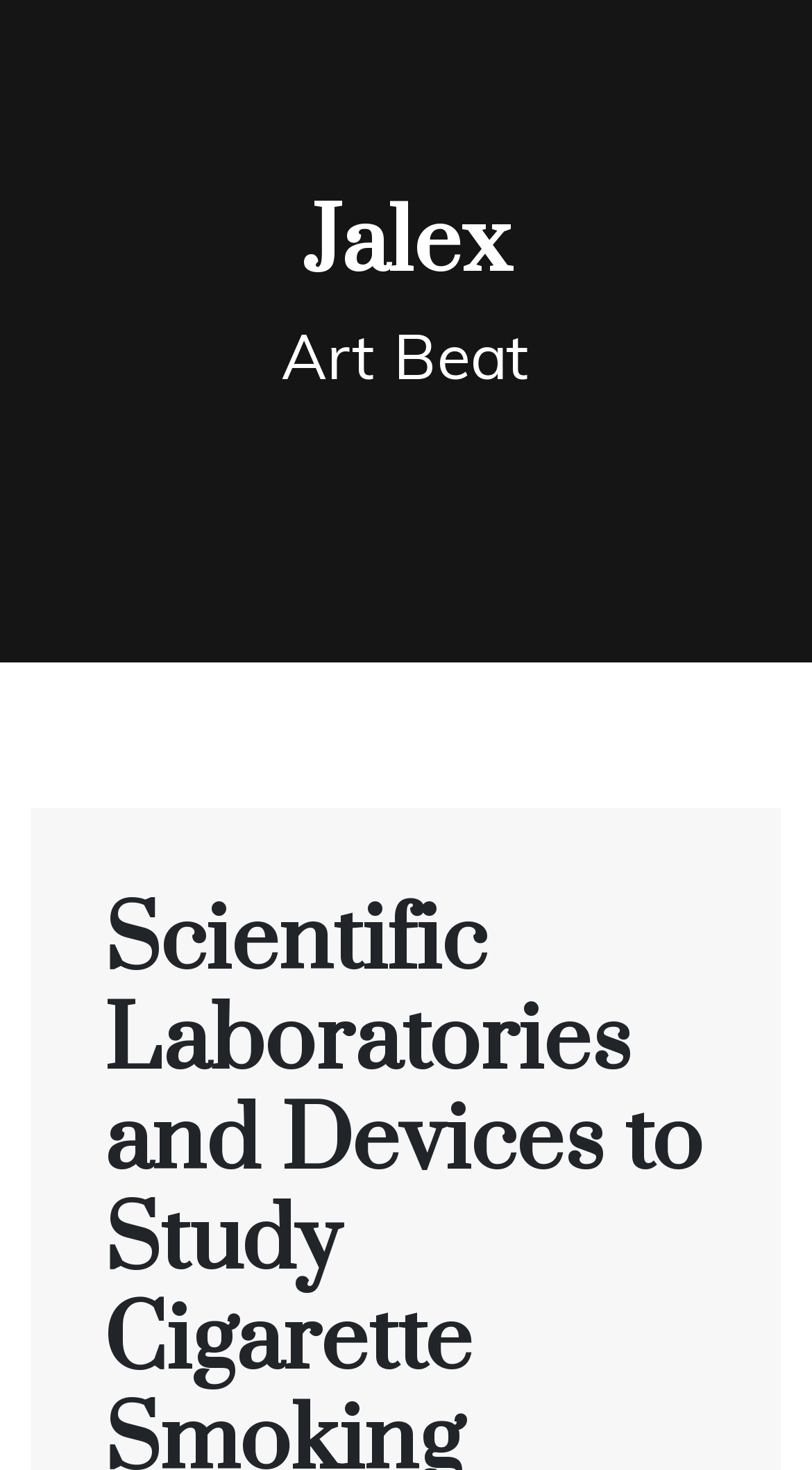Show the bounding box coordinates for the HTML element described as: "aria-describedby="nf-error-6_1" name="lname"".

None